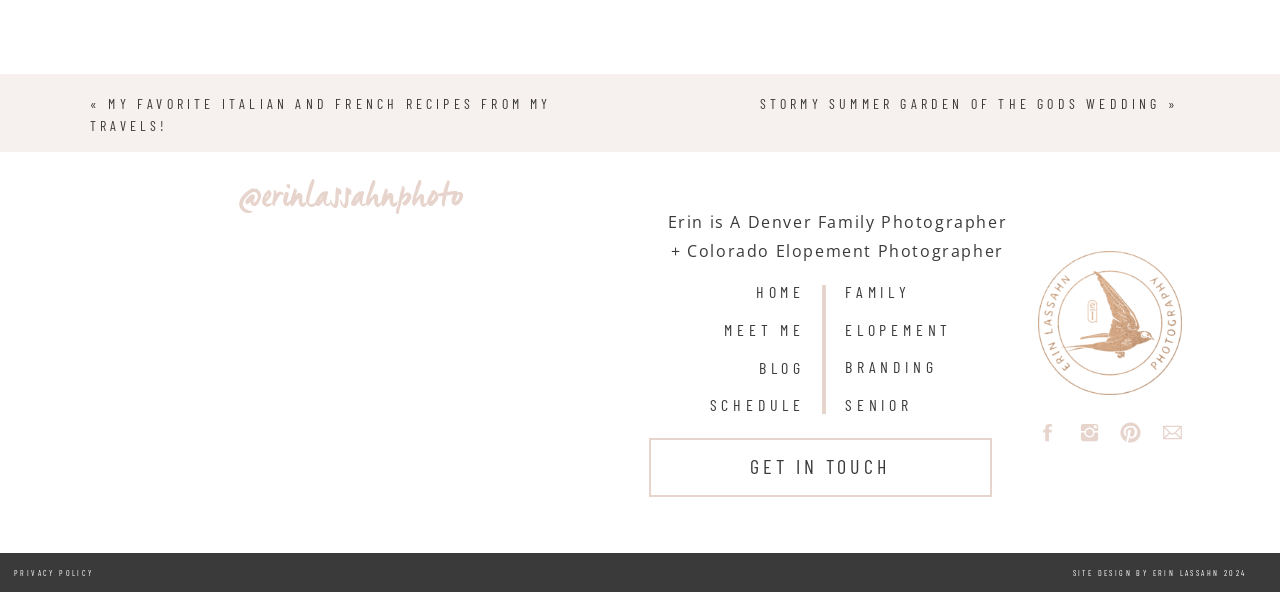Find the bounding box coordinates of the clickable area required to complete the following action: "Watch the video shared on Fri Jun 07 2024".

[0.225, 0.36, 0.334, 0.595]